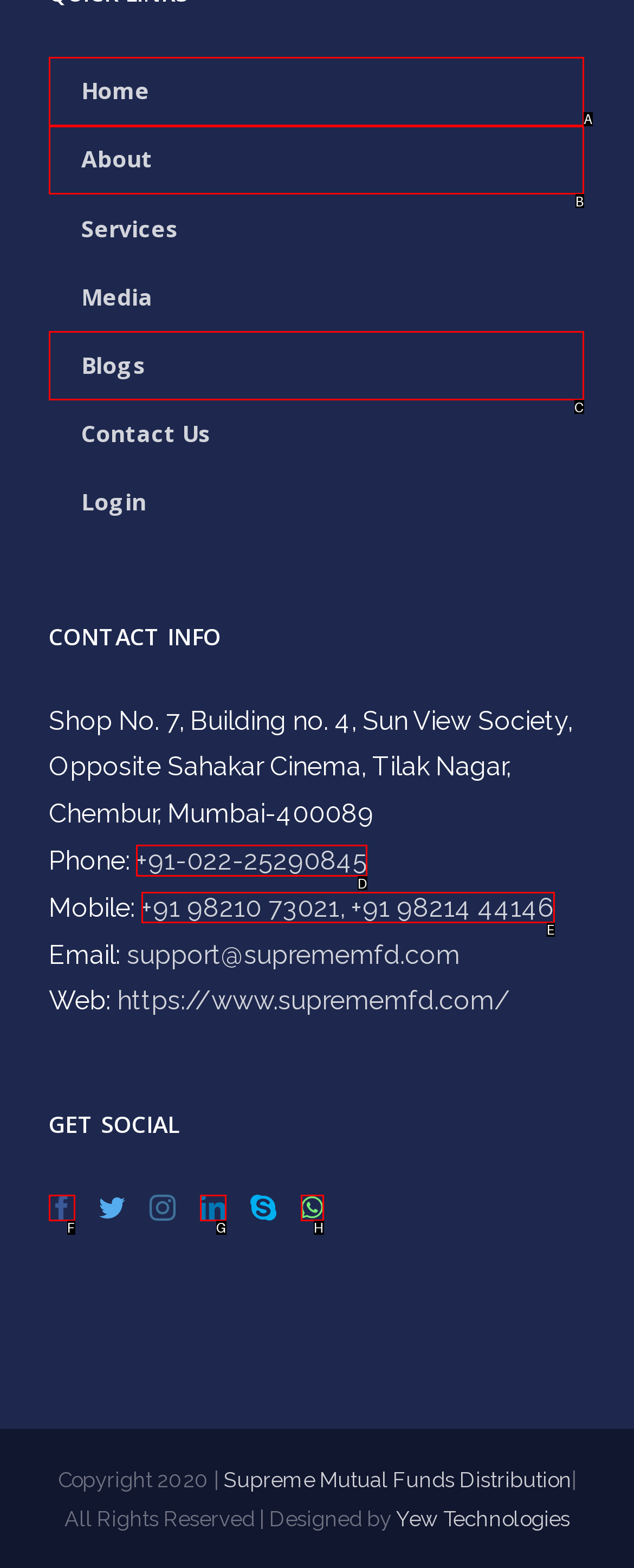Point out the HTML element I should click to achieve the following: Call the phone number Reply with the letter of the selected element.

D